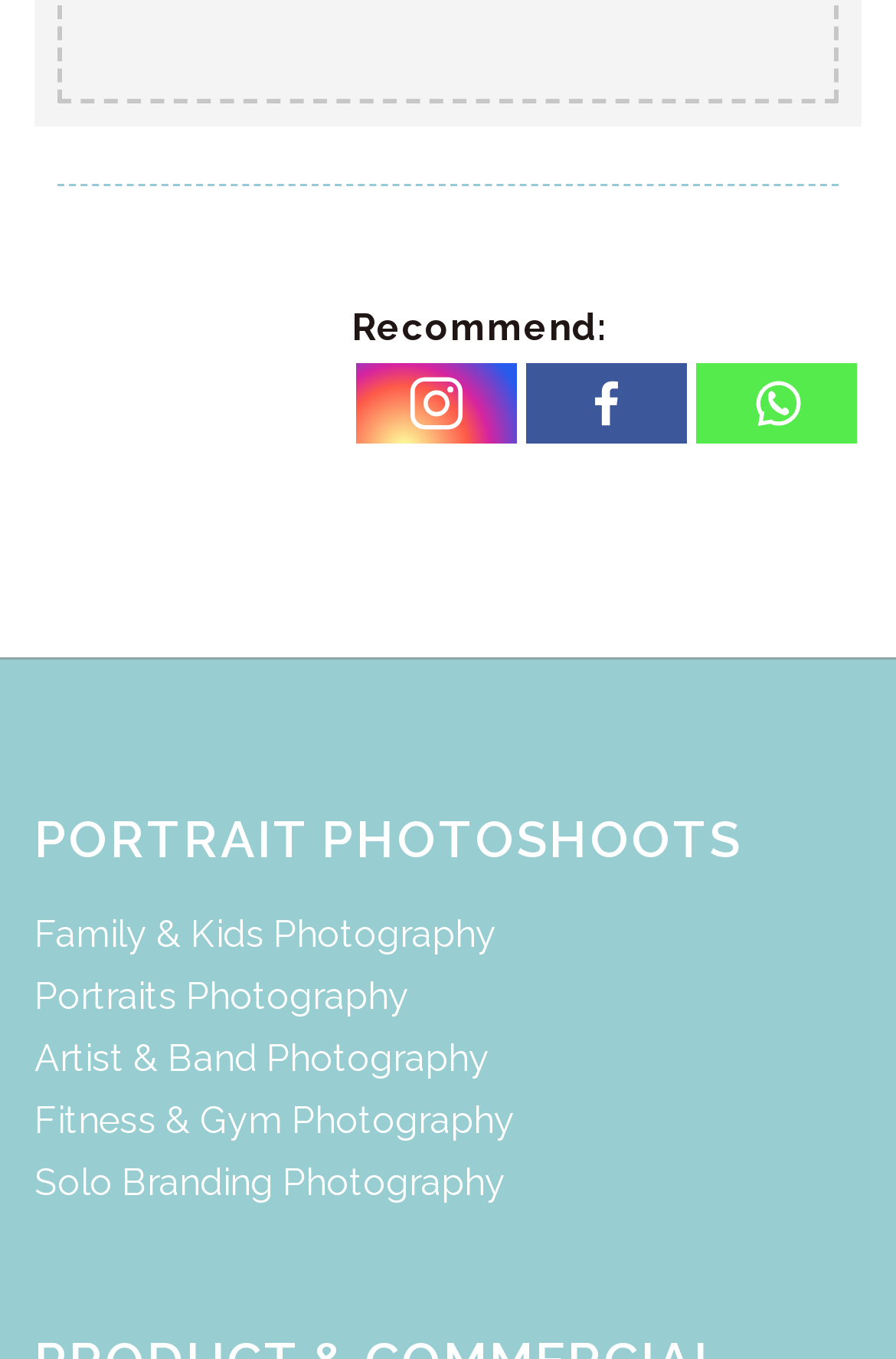Answer the question below with a single word or a brief phrase: 
How many links are there in the webpage?

7